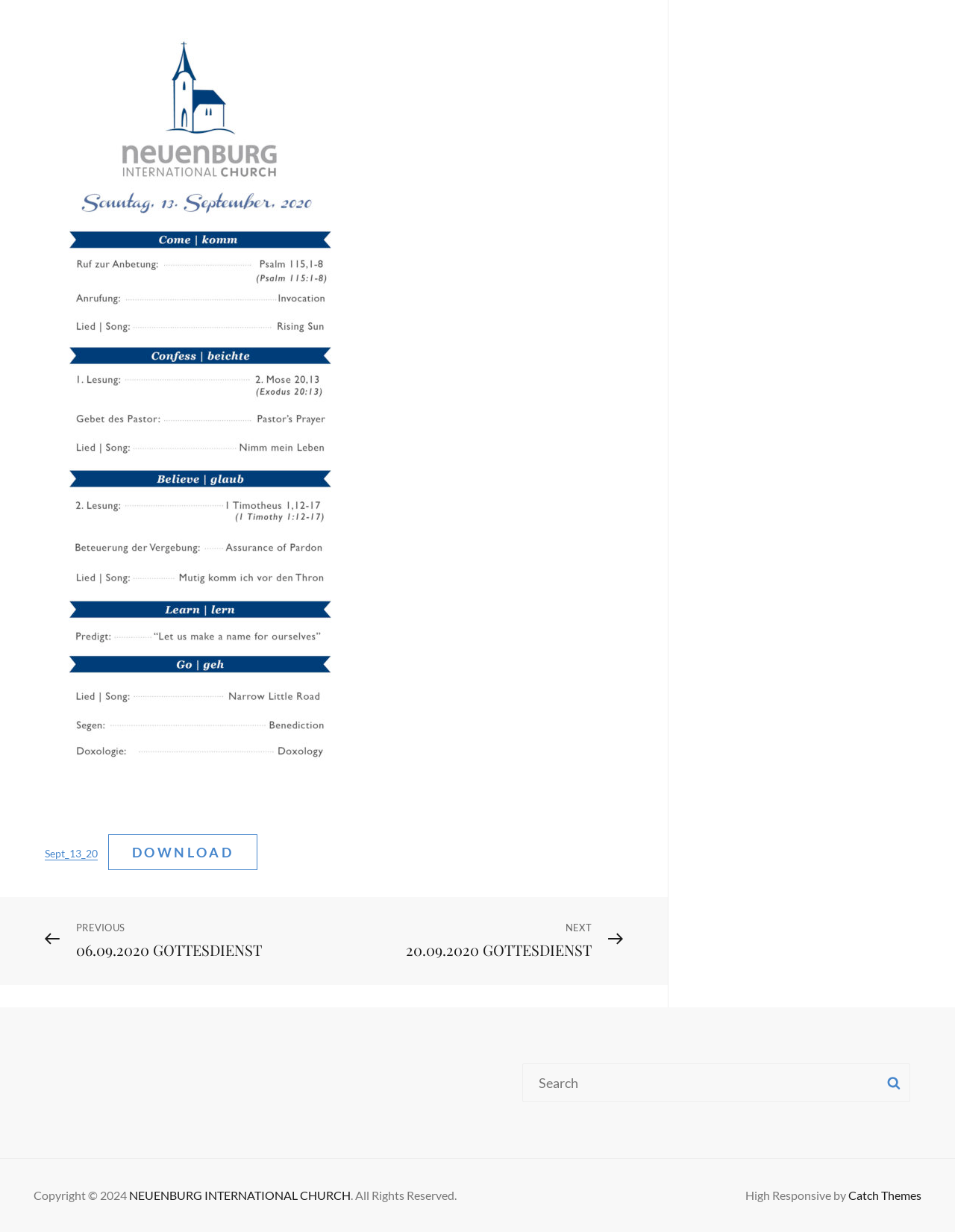Please determine the bounding box coordinates for the element that should be clicked to follow these instructions: "go to previous post".

[0.08, 0.746, 0.338, 0.782]